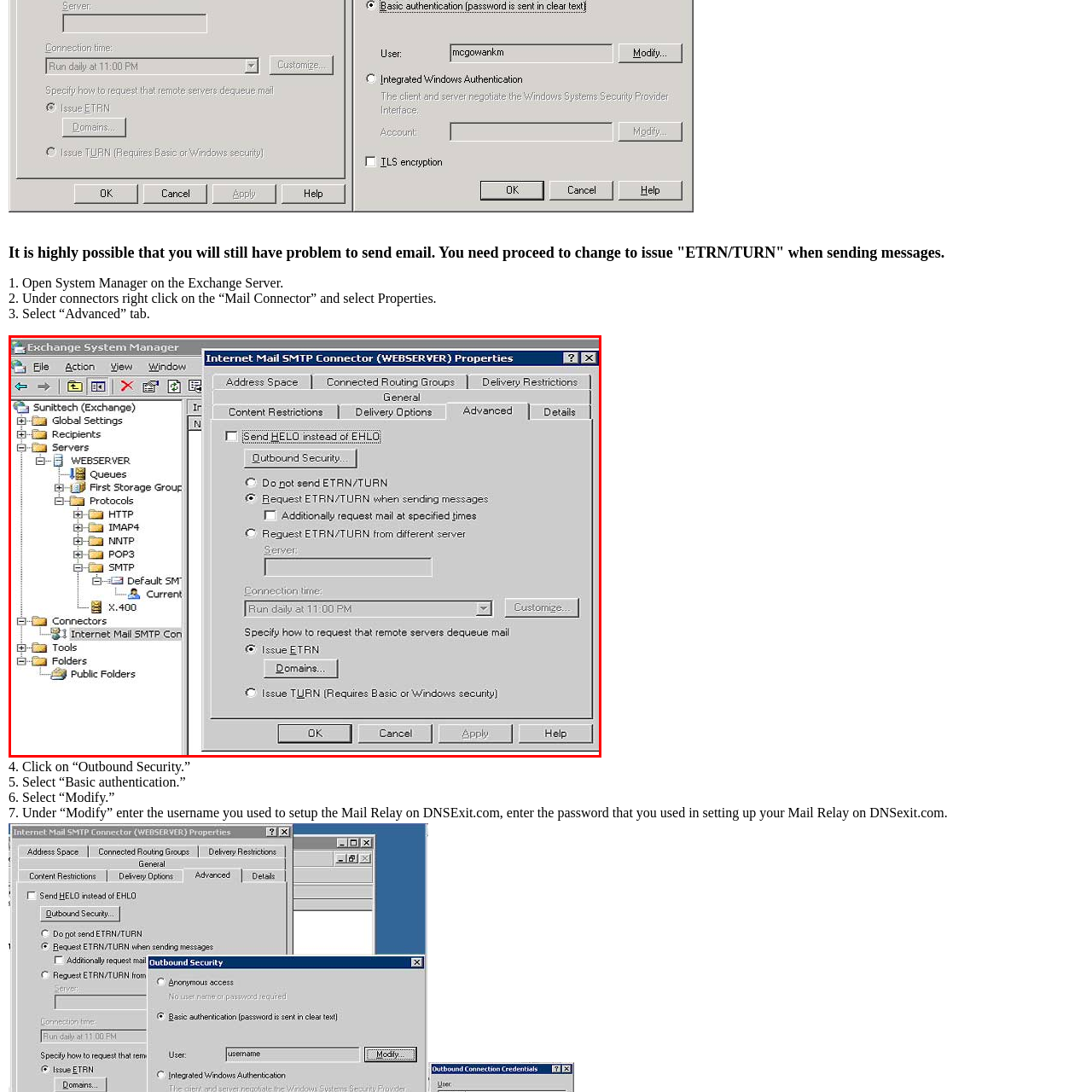Explain thoroughly what is happening in the image that is surrounded by the red box.

The image displays the properties window for the "Internet Mail SMTP Connector (WEBSERVER)" within the Exchange System Manager. This interface allows administrators to configure various settings for email transmission through the SMTP connector. The window includes several tabs such as "Address Space," "Connected Routing Groups," "Delivery Restrictions," and "General." 

In the "General" tab, options for handling email connections are presented. Notable choices include sending the HELO command instead of EHLO, configuring outbound security settings, and specifying whether to send ETRN or TURN commands when sending messages. Additionally, there are fields for setting connection times and specifying domains for remote server mail requests. This configuration is essential for maintaining effective email communication and ensuring proper security settings in the mail relay process.